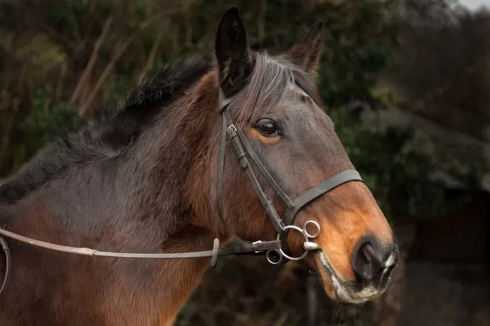Respond to the following question using a concise word or phrase: 
What is the setting of the image?

a stable or outdoor setting